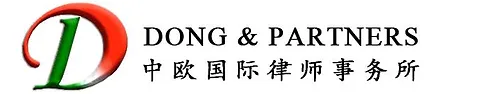What is the name of the law firm in English?
From the details in the image, answer the question comprehensively.

The logo features the name 'DONG & PARTNERS' in bold black lettering, which is the English name of the law firm, accompanied by the stylized letter 'D' and the Chinese characters.